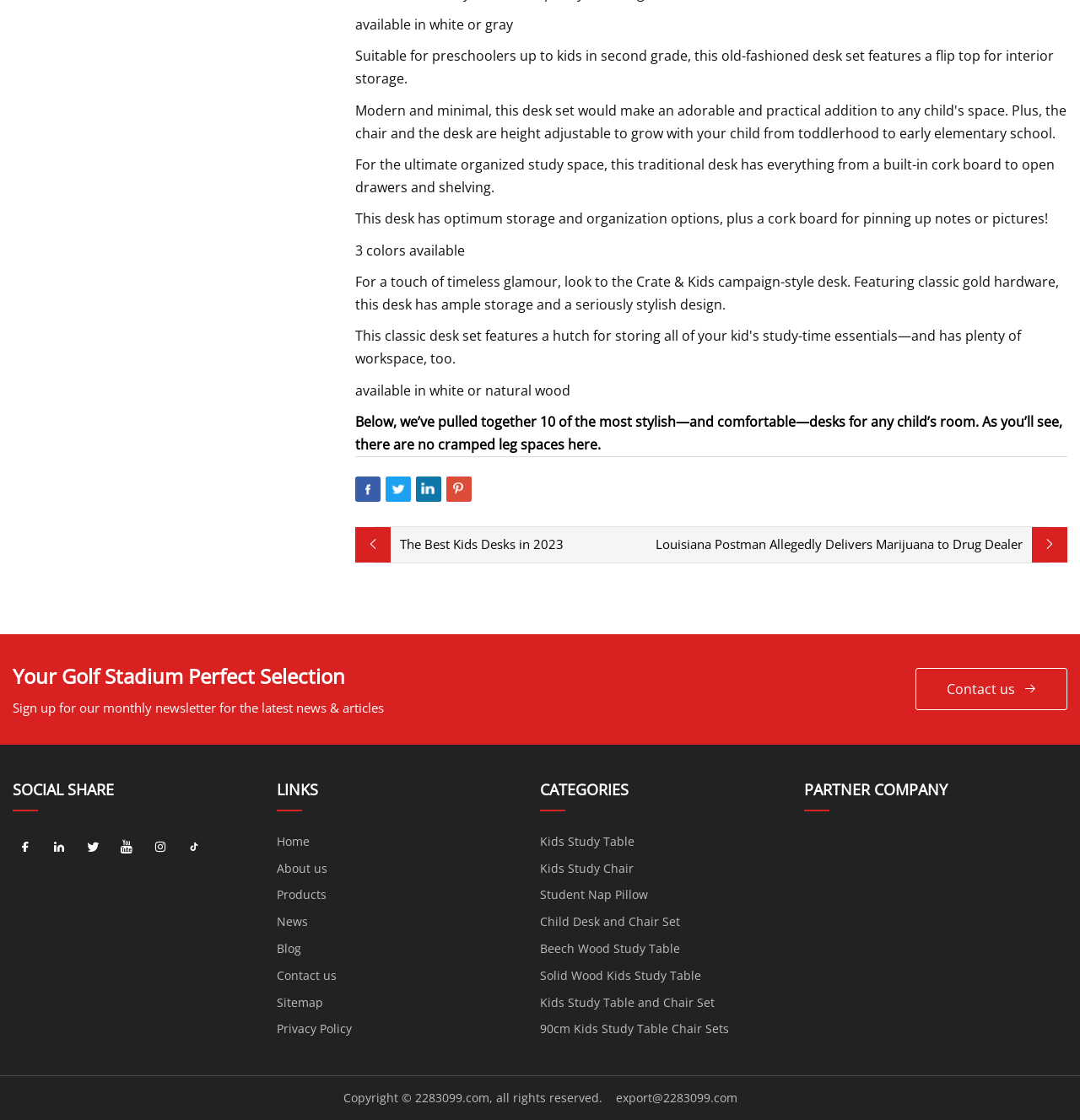How can I contact the website owner?
Provide a detailed and extensive answer to the question.

The webpage provides a 'Contact us' link at the bottom, which can be used to get in touch with the website owner or administrator for any queries or concerns.